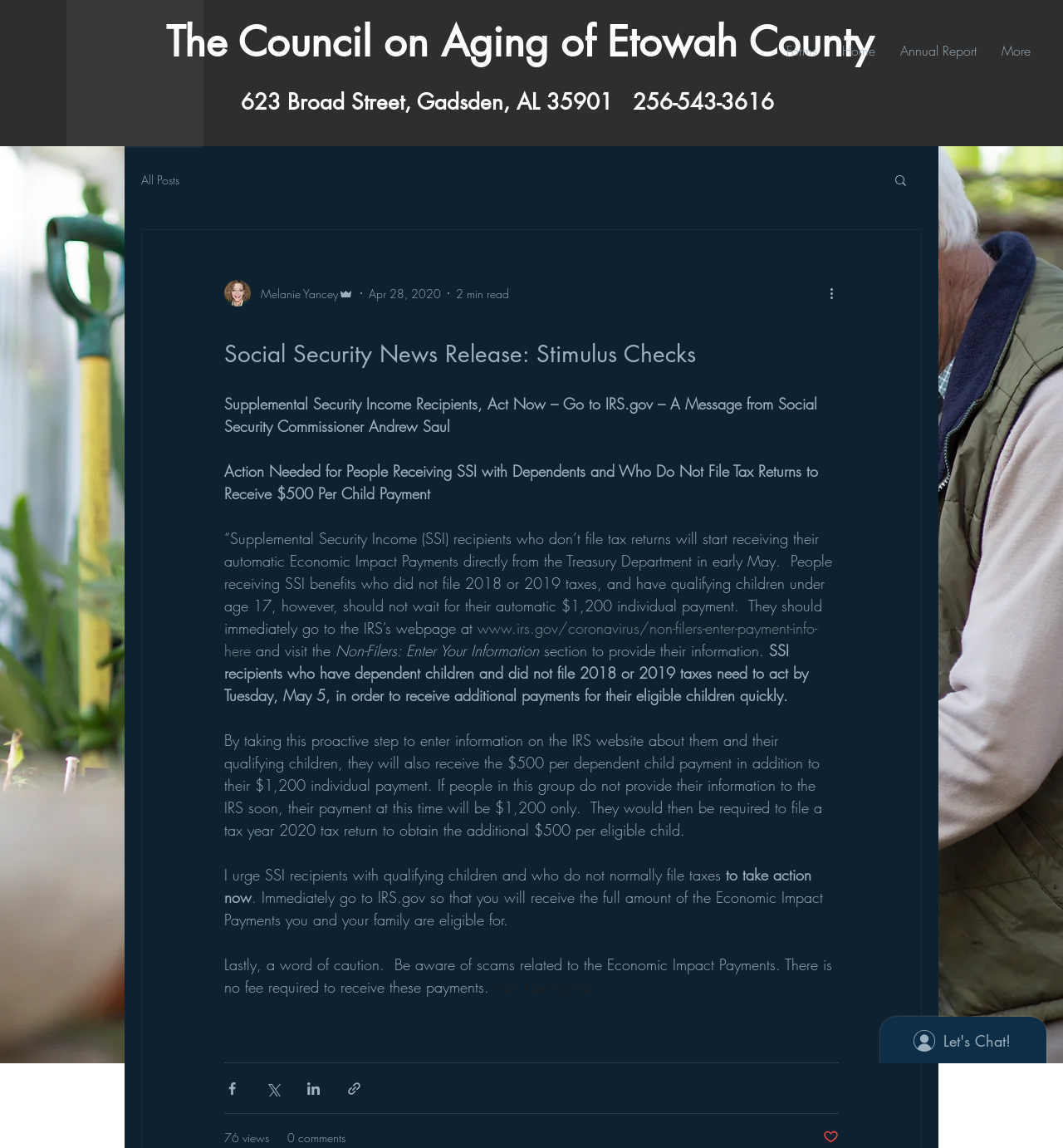What is the purpose of the IRS webpage mentioned in the article?
Identify the answer in the screenshot and reply with a single word or phrase.

To provide information for SSI recipients